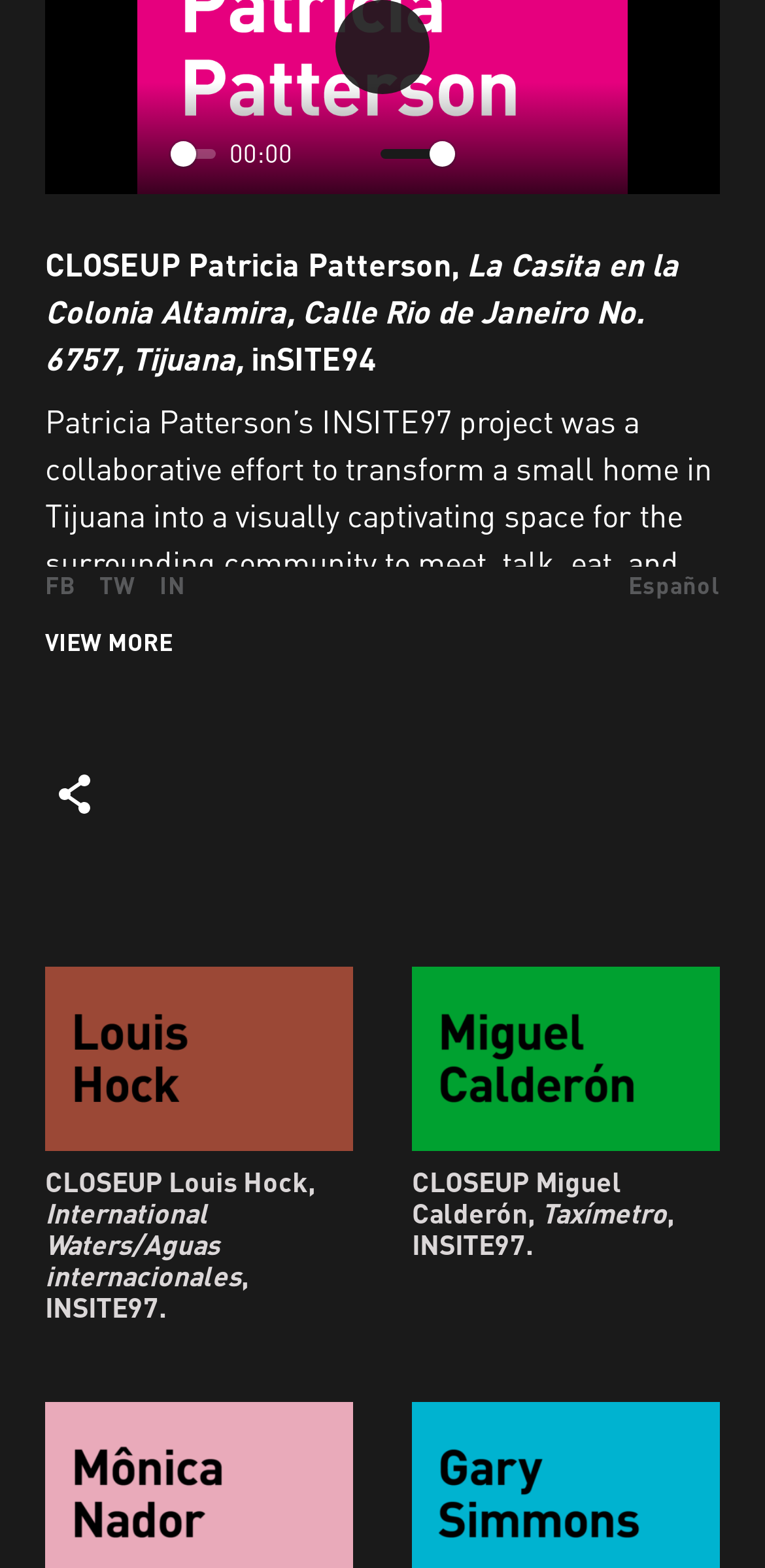Determine the bounding box for the UI element that matches this description: "UnmuteMute".

[0.401, 0.078, 0.483, 0.118]